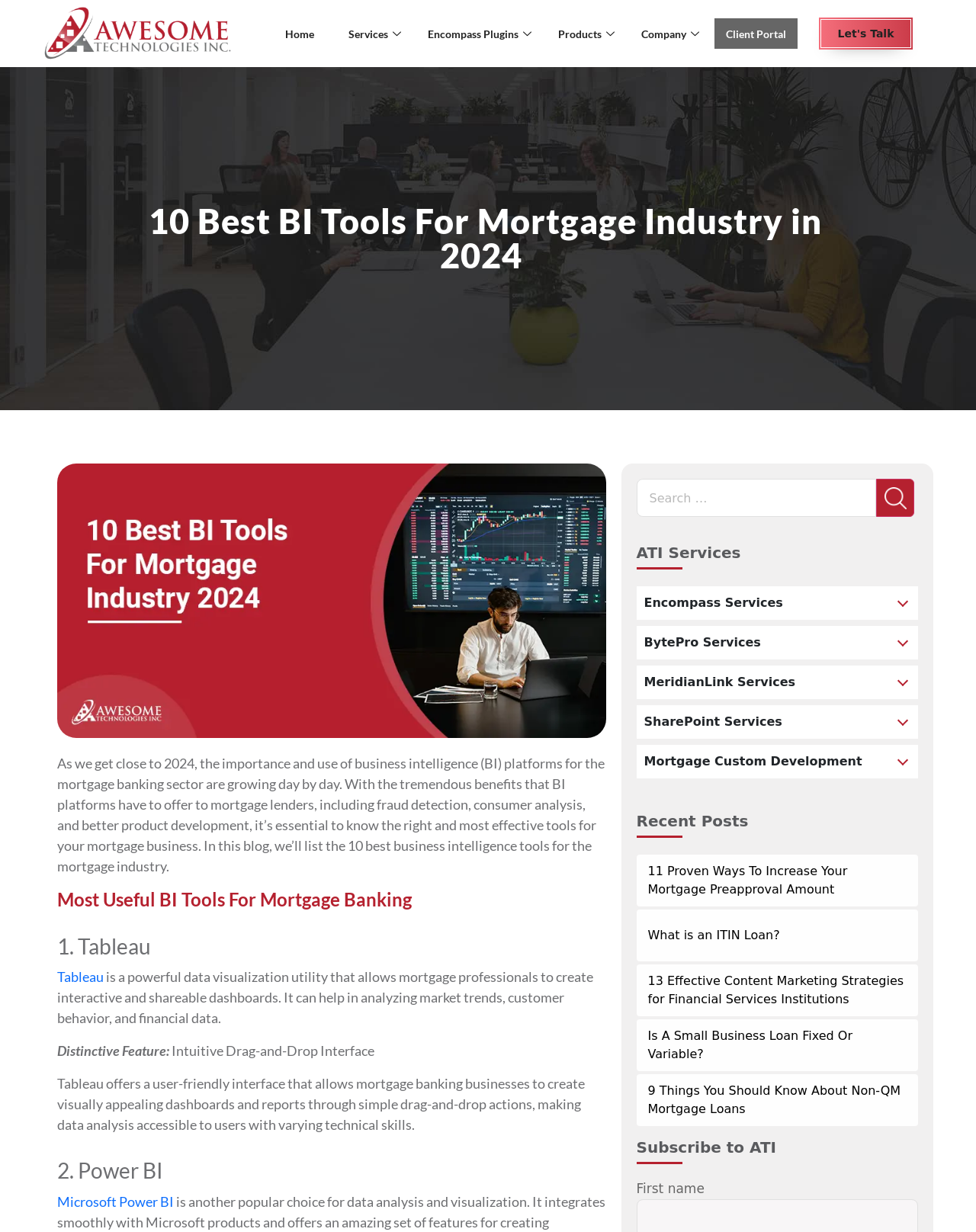Pinpoint the bounding box coordinates of the clickable area necessary to execute the following instruction: "Click the 'Tableau' link". The coordinates should be given as four float numbers between 0 and 1, namely [left, top, right, bottom].

[0.059, 0.786, 0.109, 0.8]